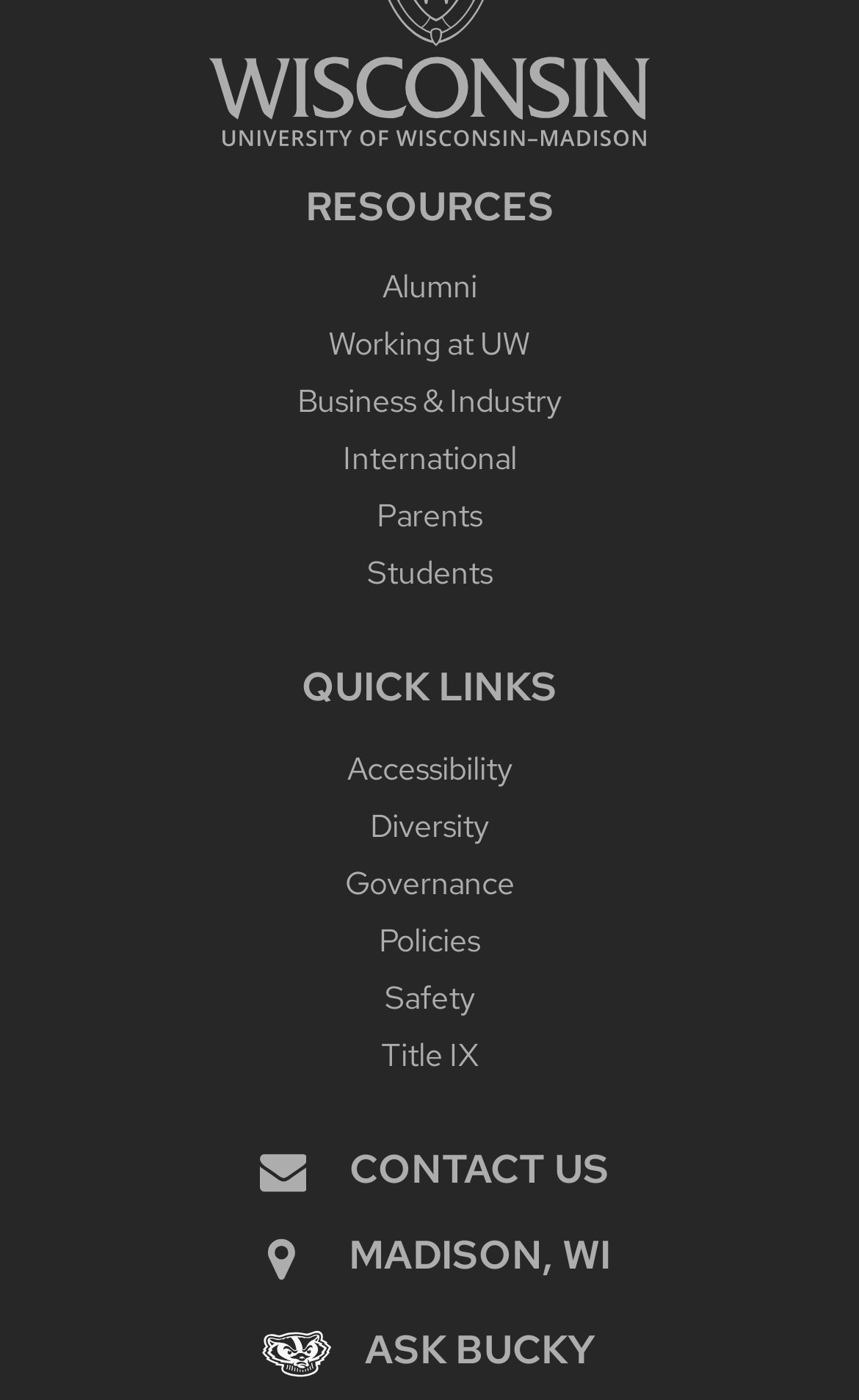Determine the bounding box coordinates for the clickable element required to fulfill the instruction: "view Madison, WI page". Provide the coordinates as four float numbers between 0 and 1, i.e., [left, top, right, bottom].

[0.289, 0.878, 0.711, 0.914]